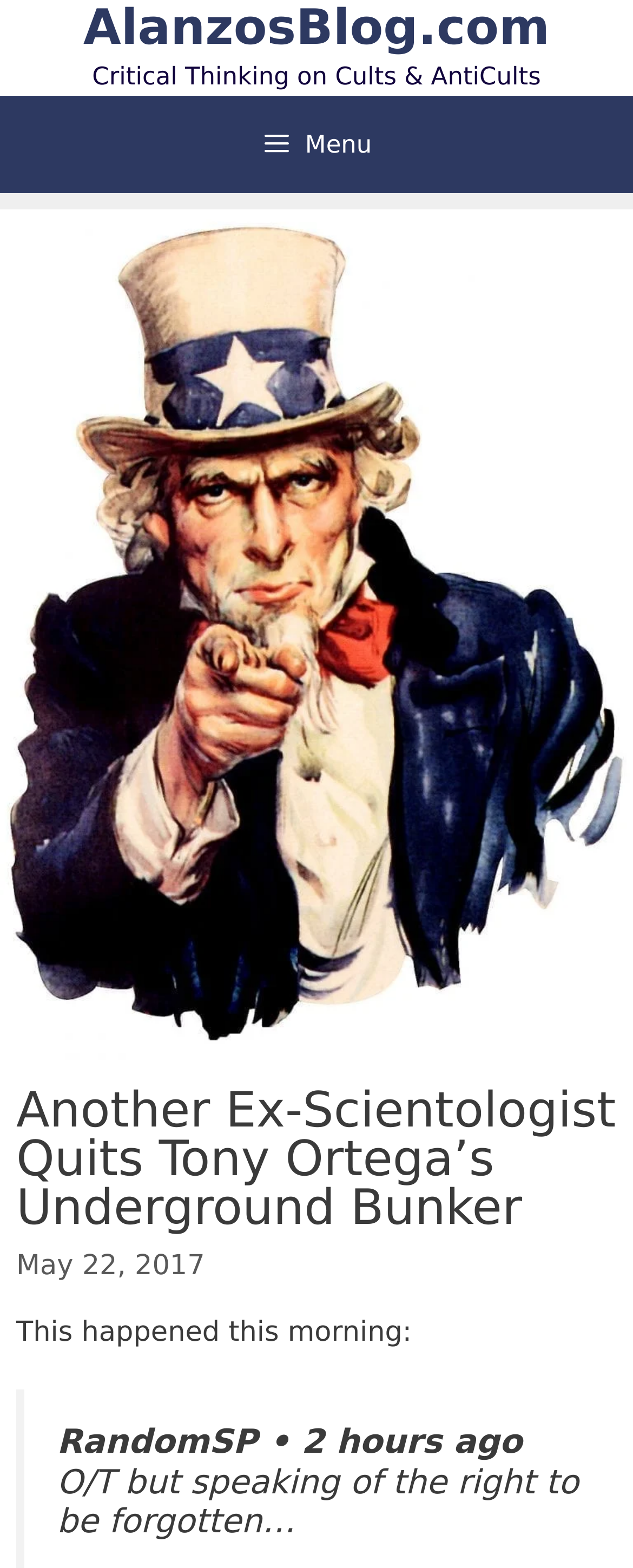What is the name of the website?
Look at the image and respond with a one-word or short-phrase answer.

AlanzosBlog.com